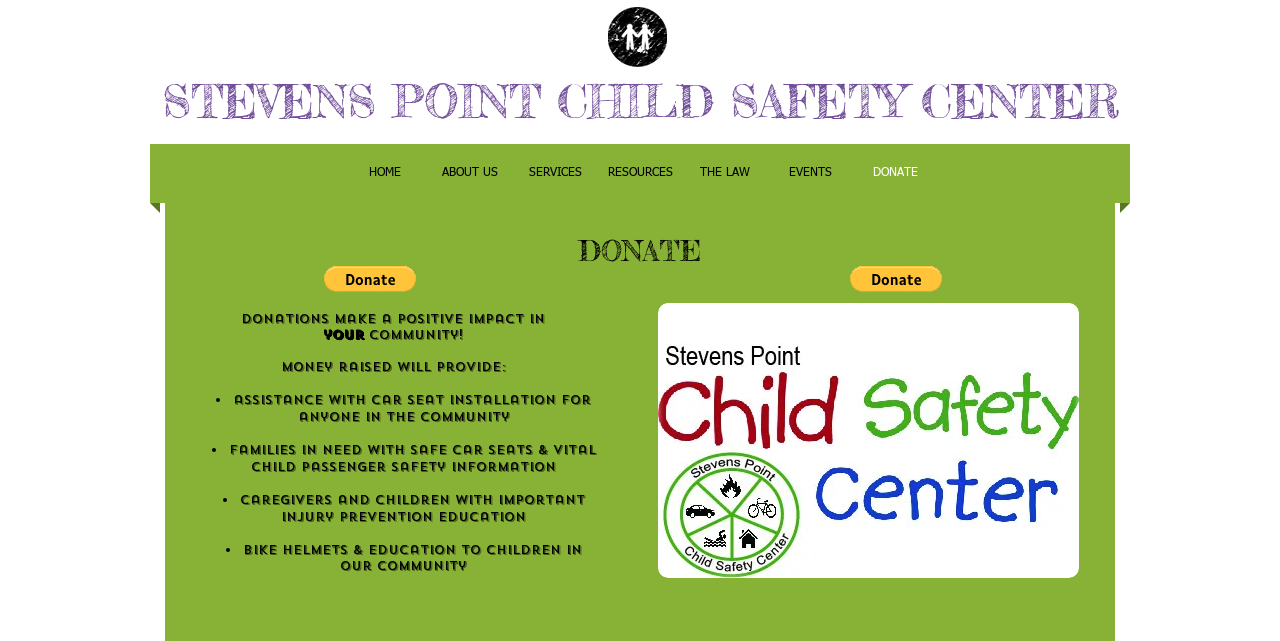Please provide a comprehensive answer to the question below using the information from the image: How many ways can you donate?

There are two 'Donate via PayPal' buttons on the webpage, one located above the list of bullet points and another below it, indicating that there are two ways to donate.